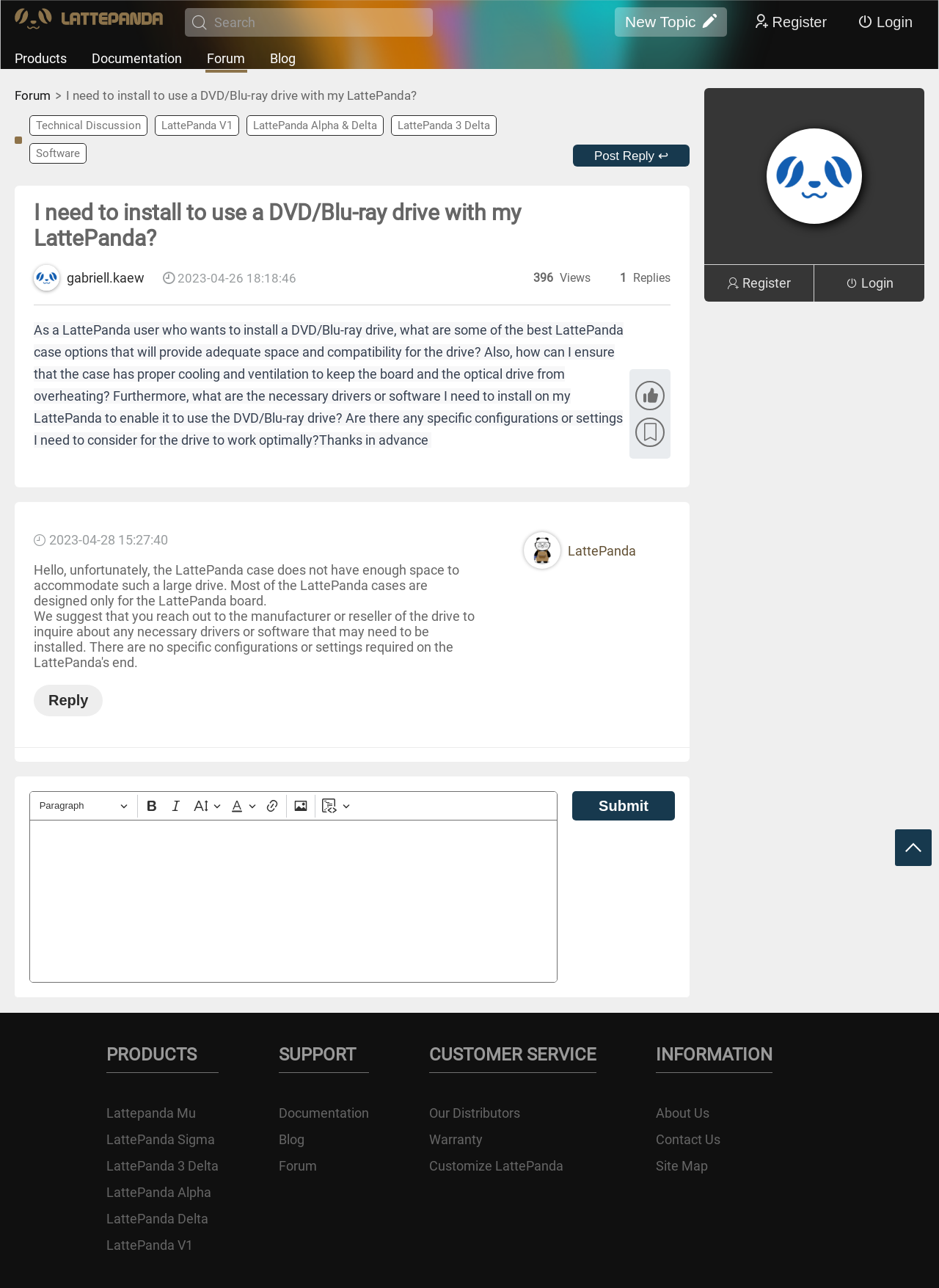From the element description: "LattePanda", extract the bounding box coordinates of the UI element. The coordinates should be expressed as four float numbers between 0 and 1, in the order [left, top, right, bottom].

[0.558, 0.413, 0.714, 0.442]